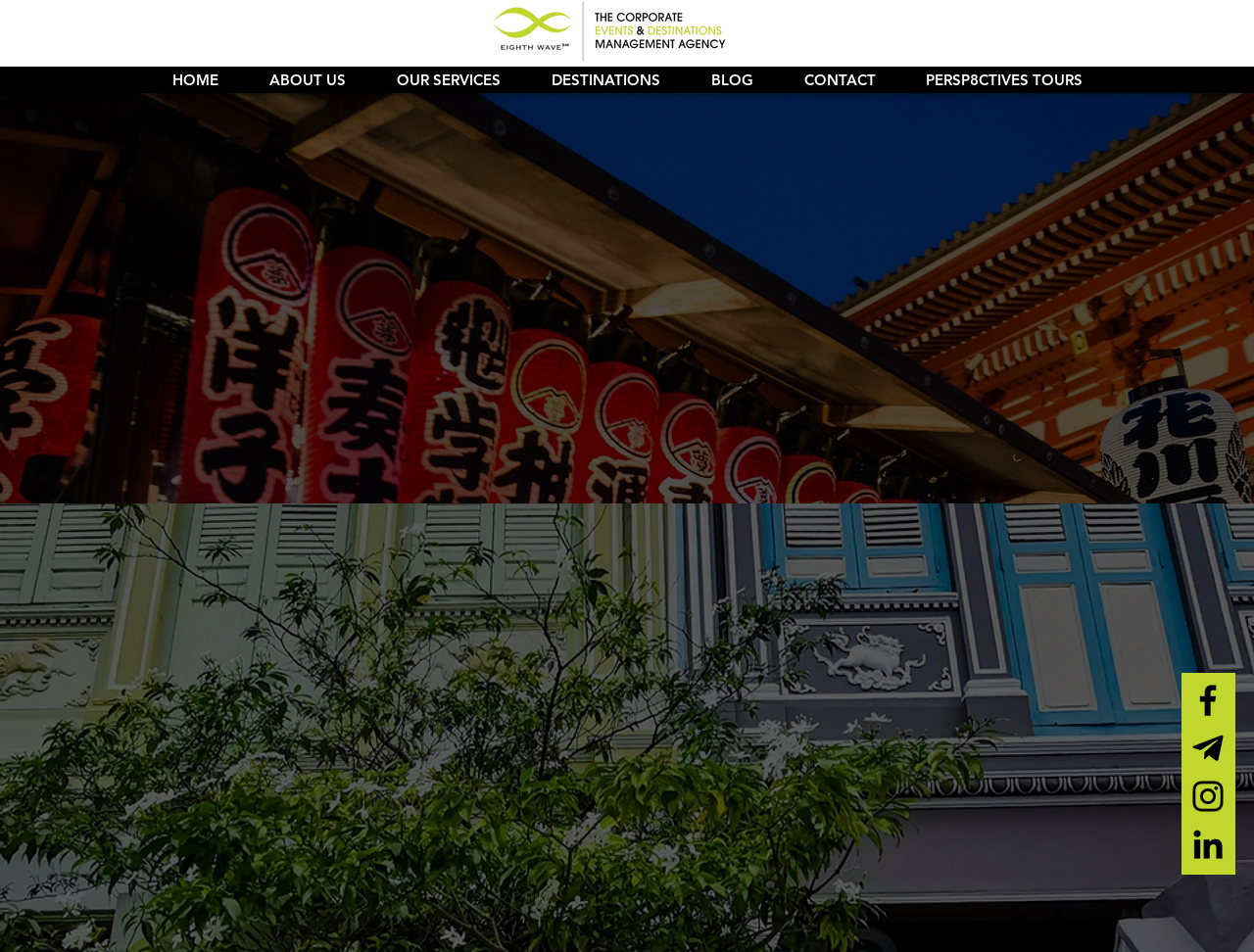Find and specify the bounding box coordinates that correspond to the clickable region for the instruction: "Visit the ABOUT US page".

[0.194, 0.07, 0.295, 0.098]